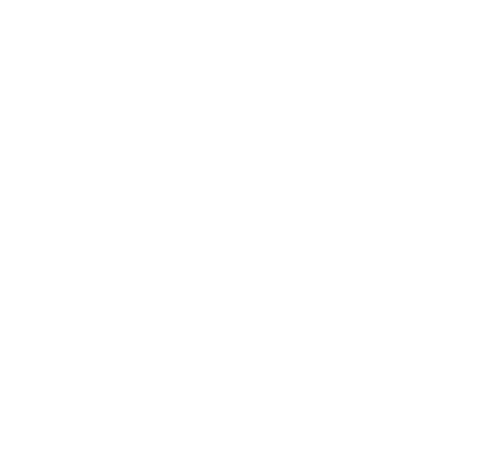Please answer the following question using a single word or phrase: 
What is the goal of the project?

To engage audiences